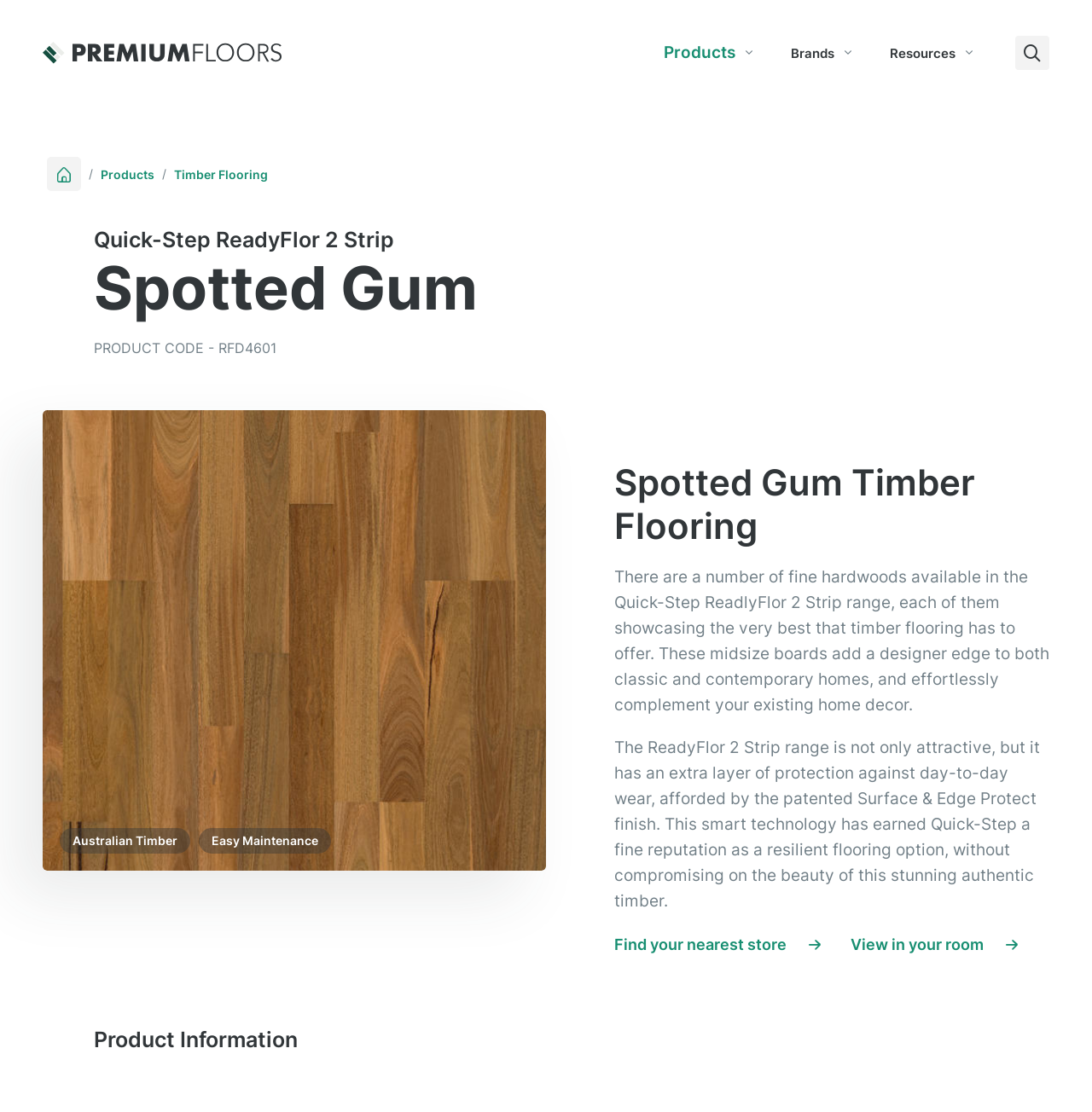Please identify the bounding box coordinates of the element that needs to be clicked to execute the following command: "Find your nearest store". Provide the bounding box using four float numbers between 0 and 1, formatted as [left, top, right, bottom].

[0.562, 0.841, 0.752, 0.858]